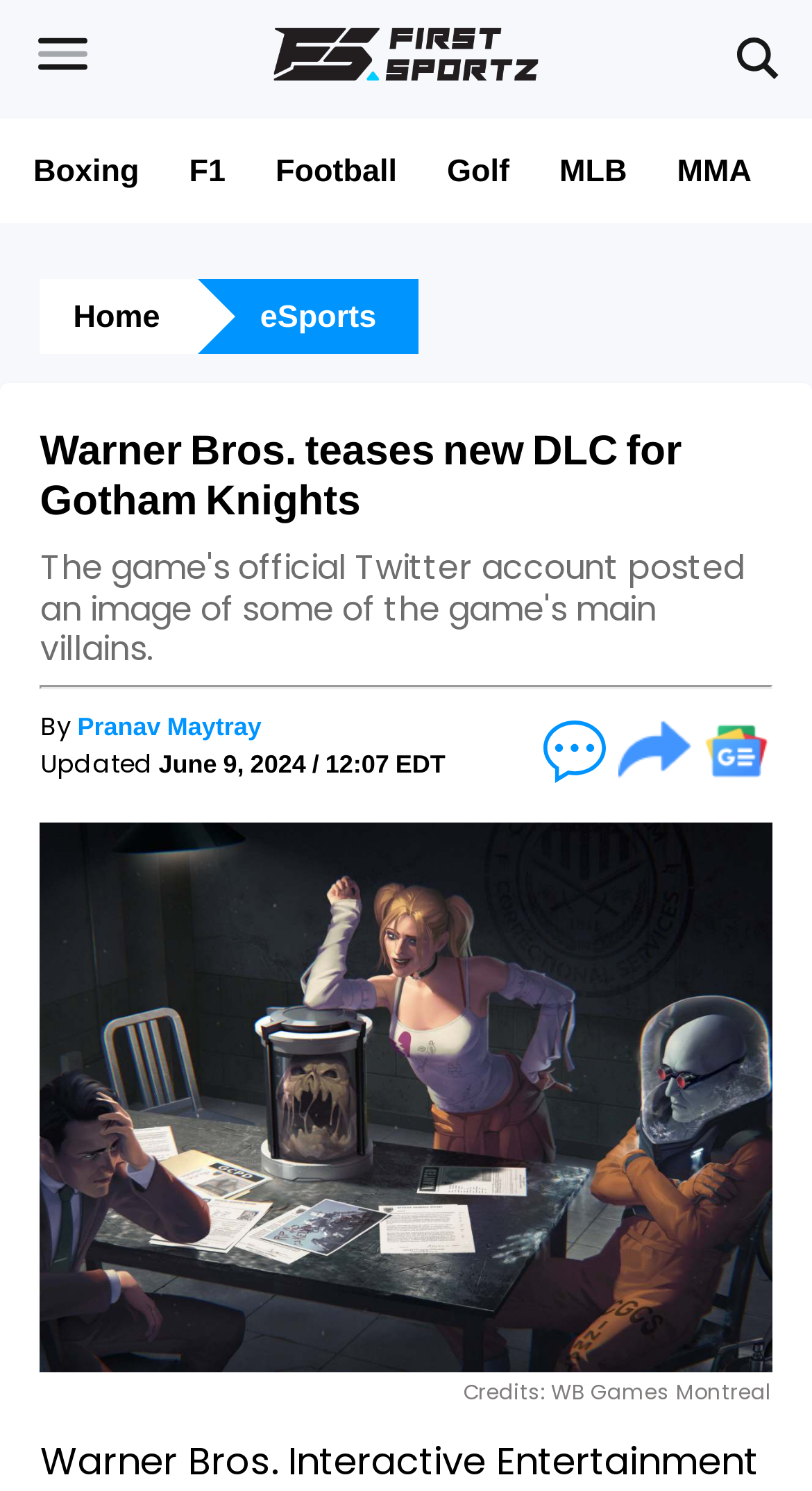Give the bounding box coordinates for the element described by: "alt="Follow On Google News"".

[0.861, 0.481, 0.951, 0.524]